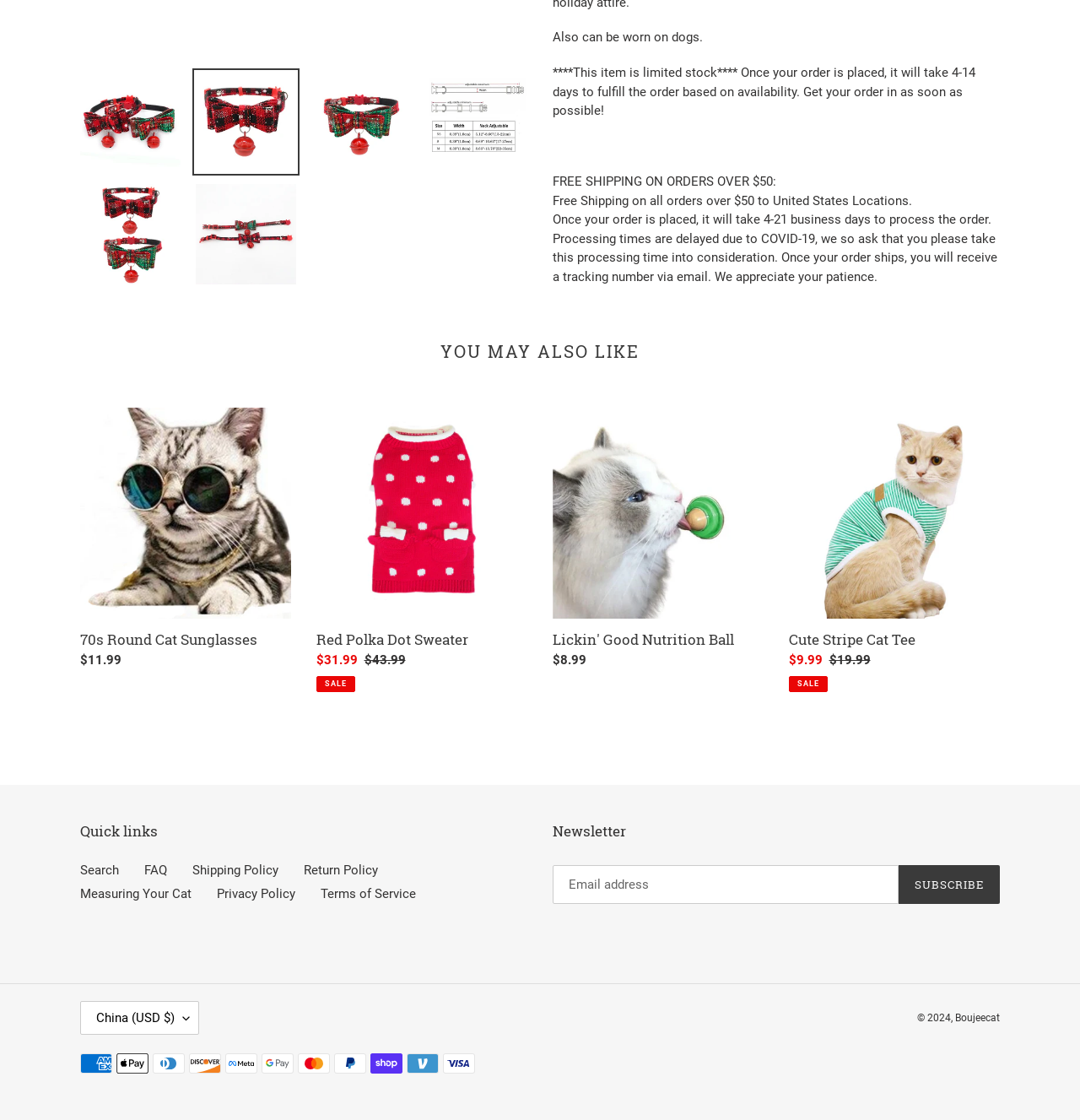Identify and provide the bounding box for the element described by: "Shipping Policy".

[0.178, 0.771, 0.258, 0.784]